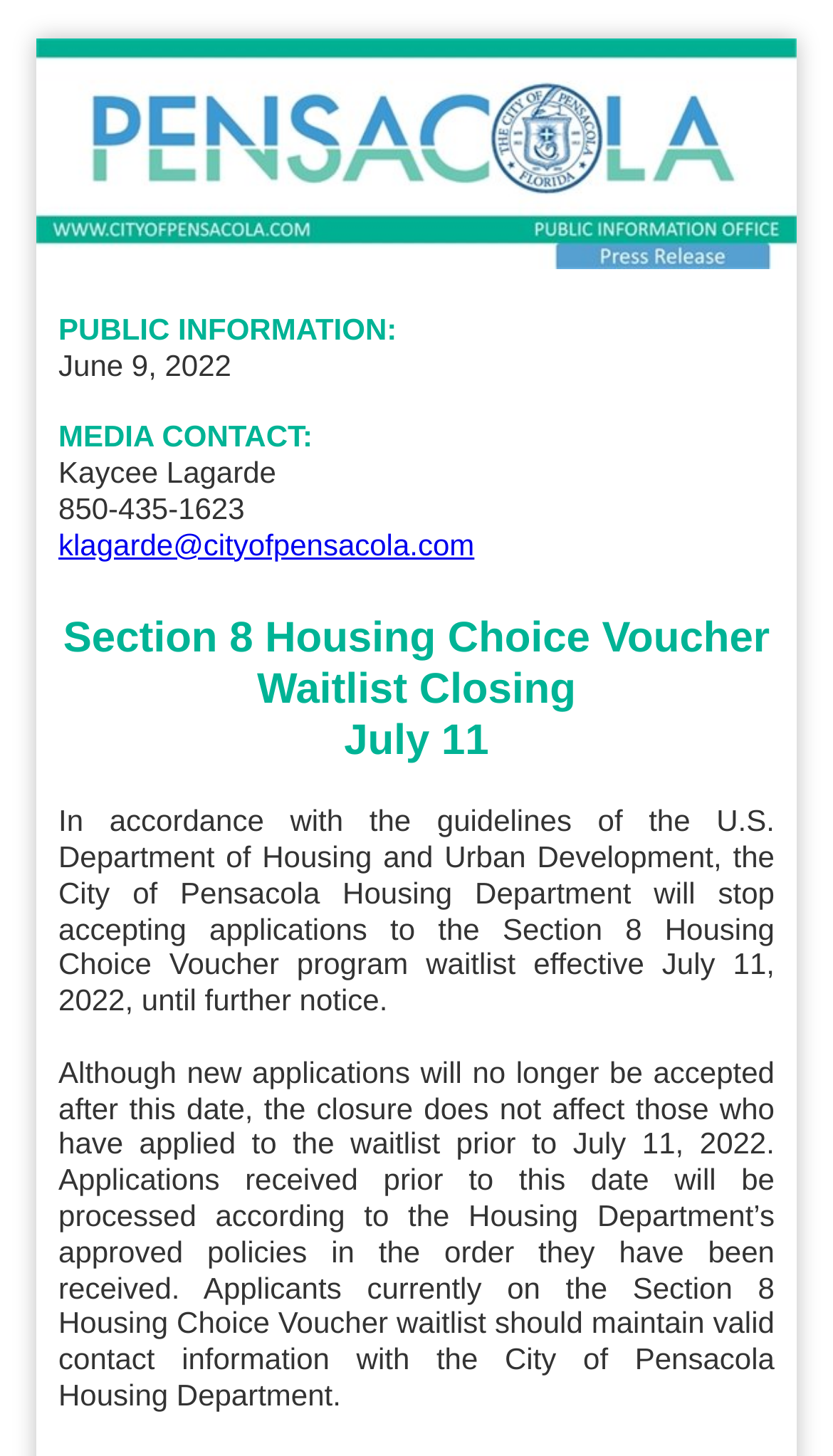Who is the media contact?
Based on the image, answer the question with as much detail as possible.

I found the media contact information in the press release header section, where it says 'MEDIA CONTACT:' followed by the name 'Kaycee Lagarde'.